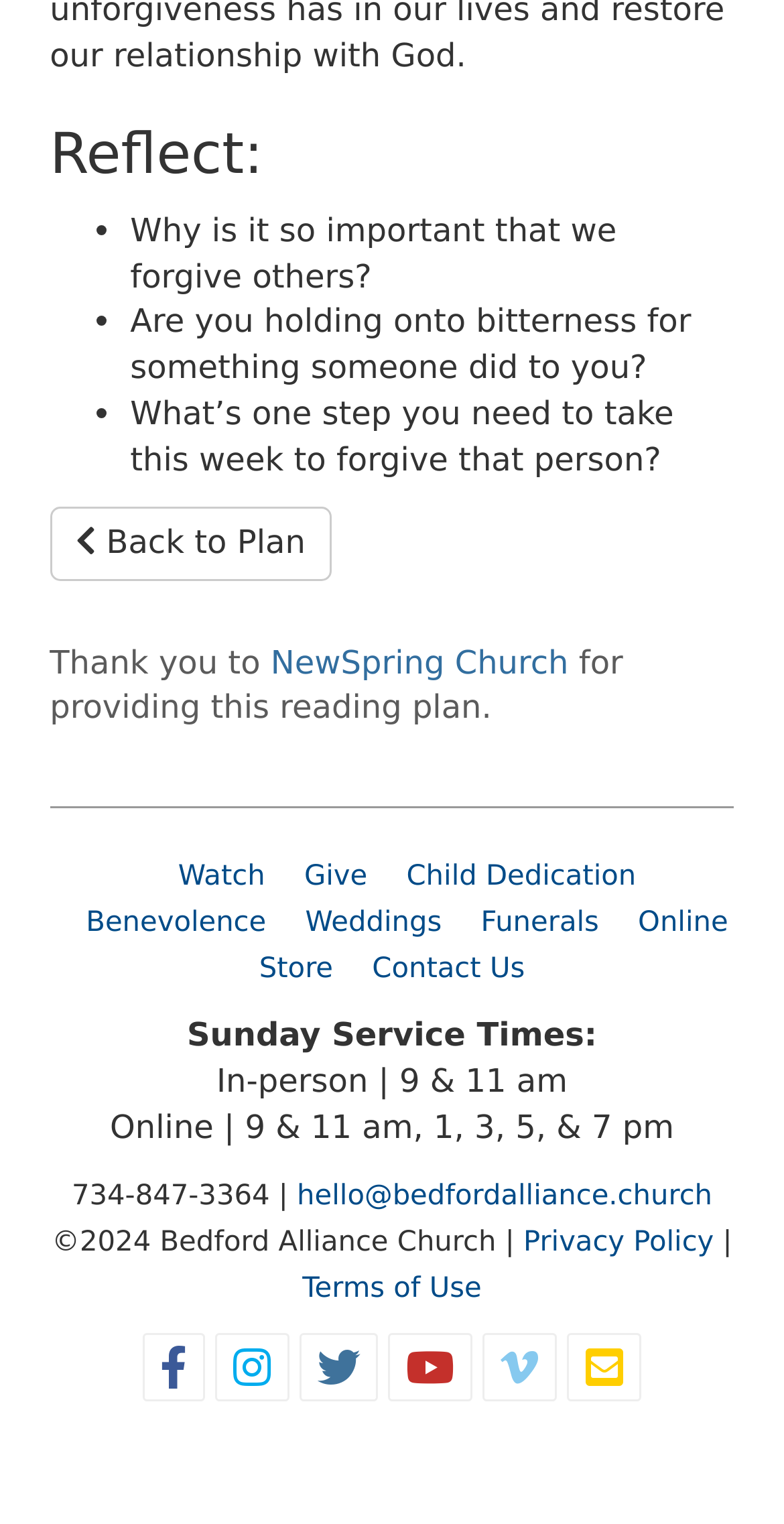Identify the bounding box of the UI component described as: "Funerals".

[0.575, 0.595, 0.764, 0.616]